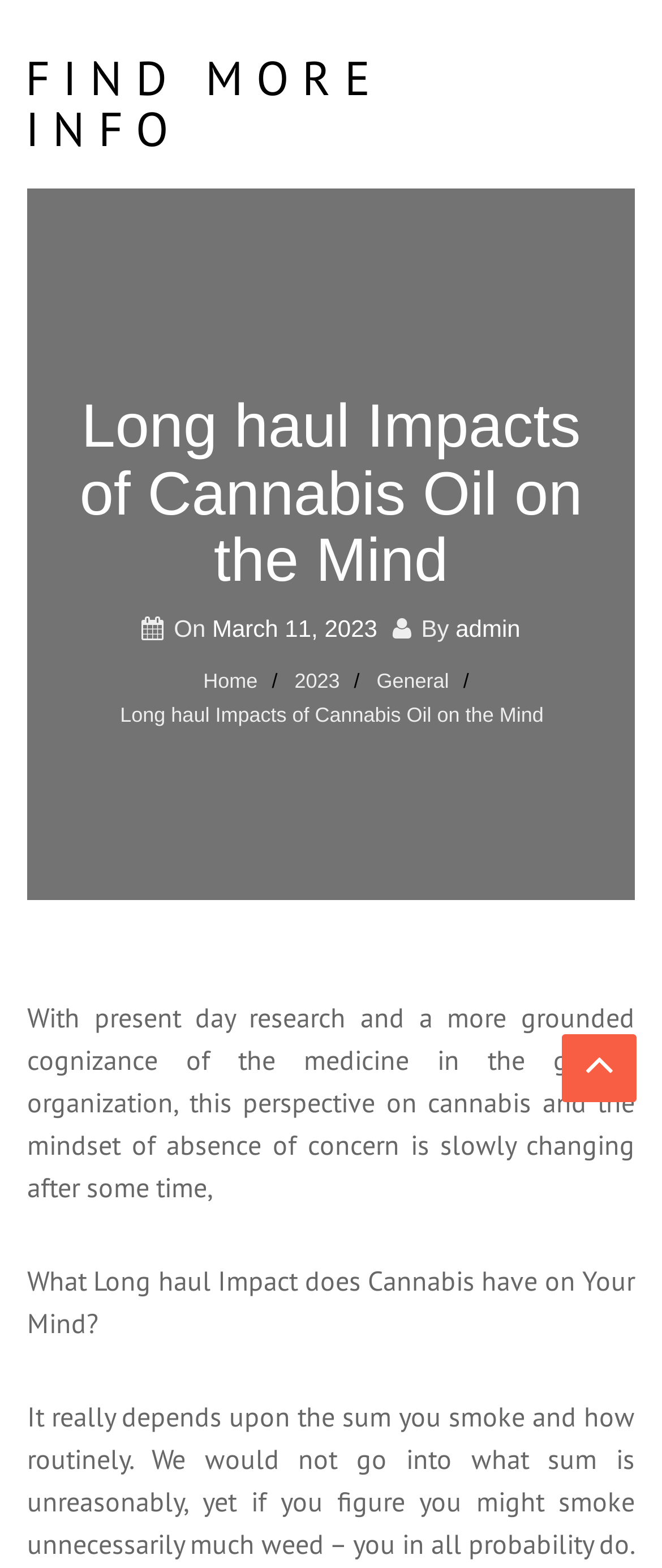Provide a single word or phrase to answer the given question: 
Who is the author of the article?

admin